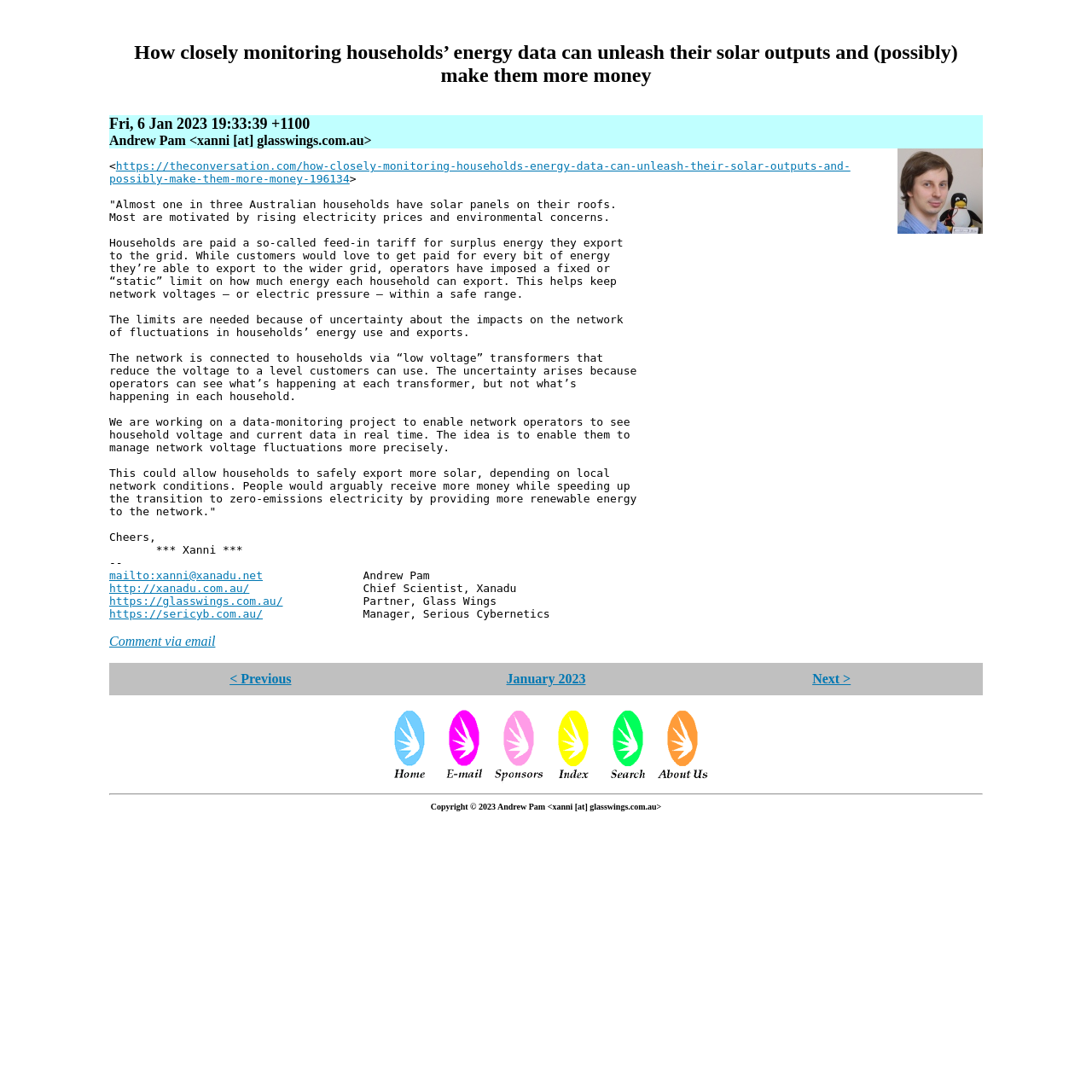What is the position of Andrew Pam?
Offer a detailed and full explanation in response to the question.

Andrew Pam is the Partner of Glass Wings, which can be inferred from the text 'Partner, Glass Wings' at the bottom of the webpage.